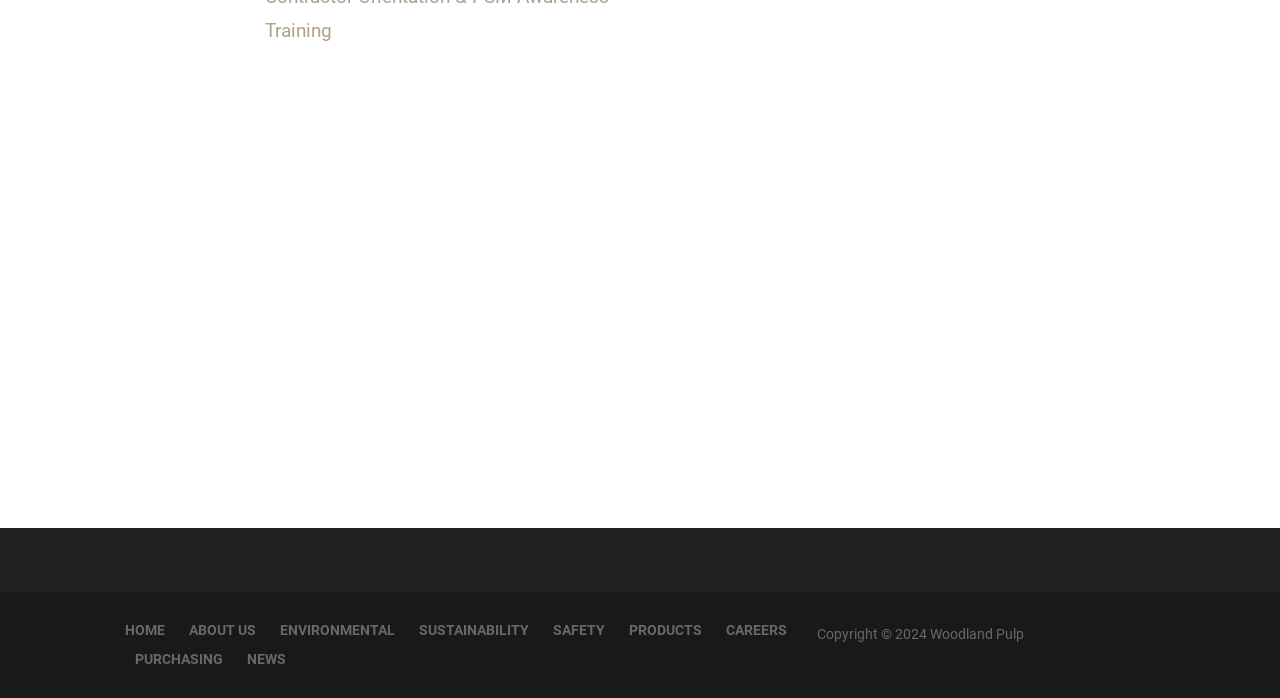Locate the bounding box of the UI element with the following description: "The XML Cover Pages".

None